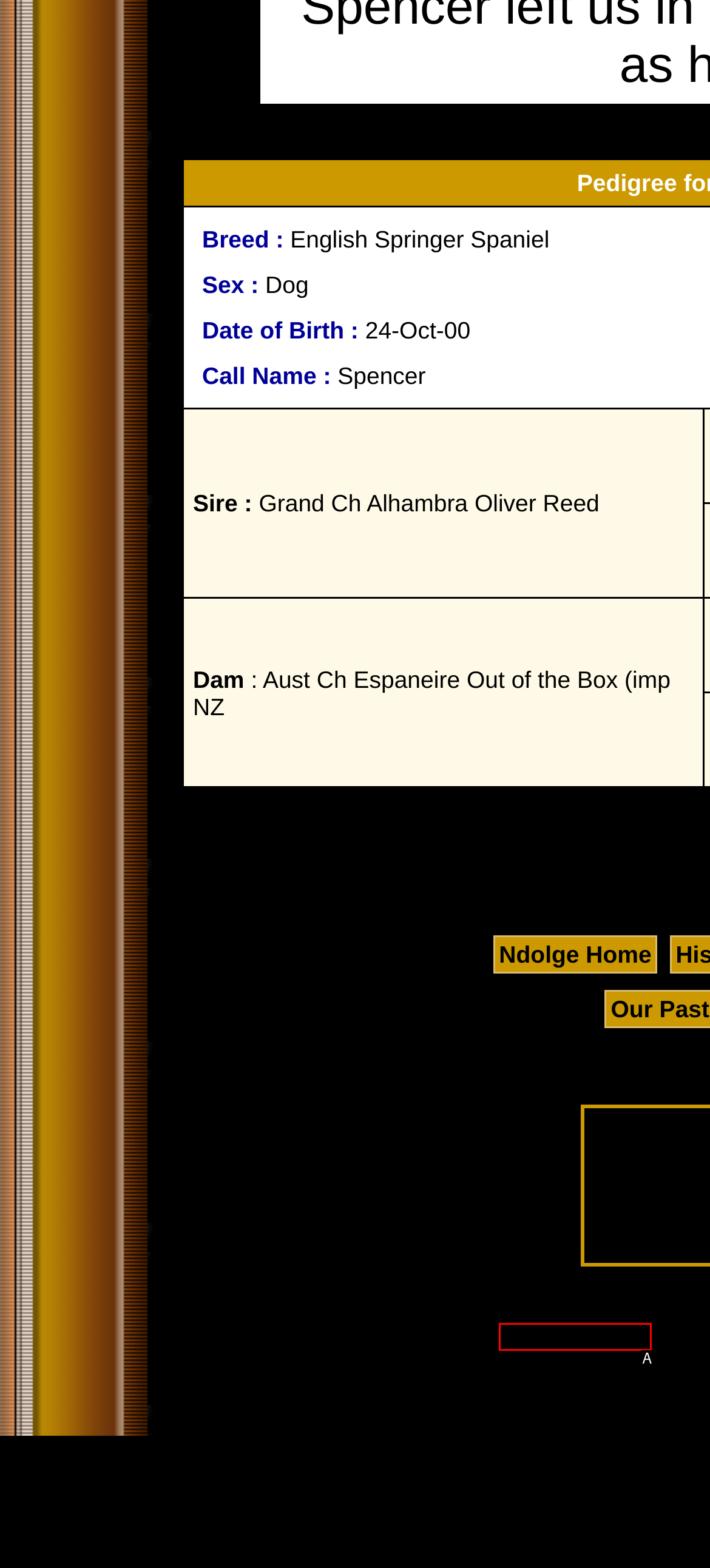With the provided description: Ndolge Home, select the most suitable HTML element. Respond with the letter of the selected option.

A